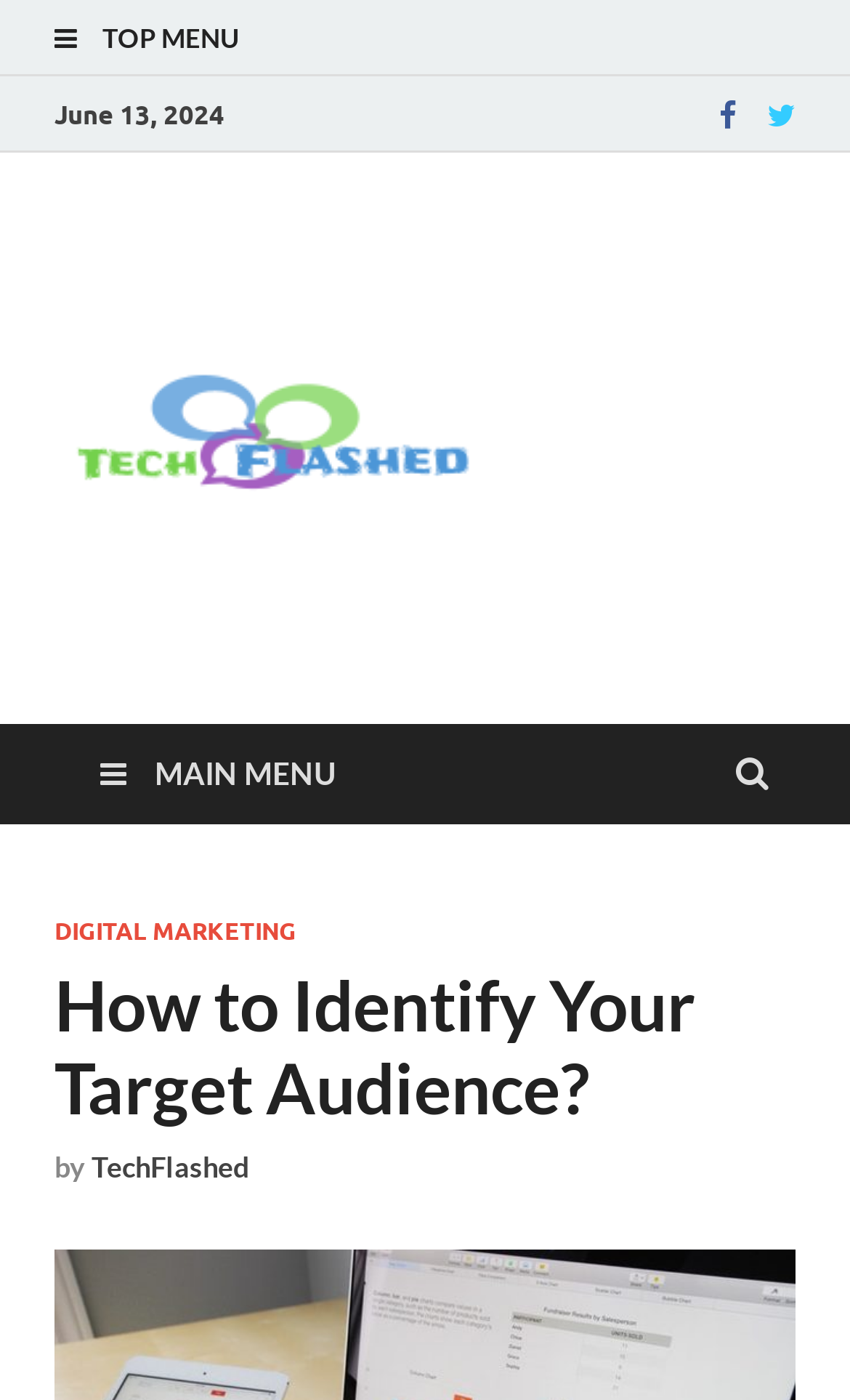Provide the bounding box coordinates of the HTML element described by the text: "Facebook". The coordinates should be in the format [left, top, right, bottom] with values between 0 and 1.

[0.833, 0.068, 0.879, 0.096]